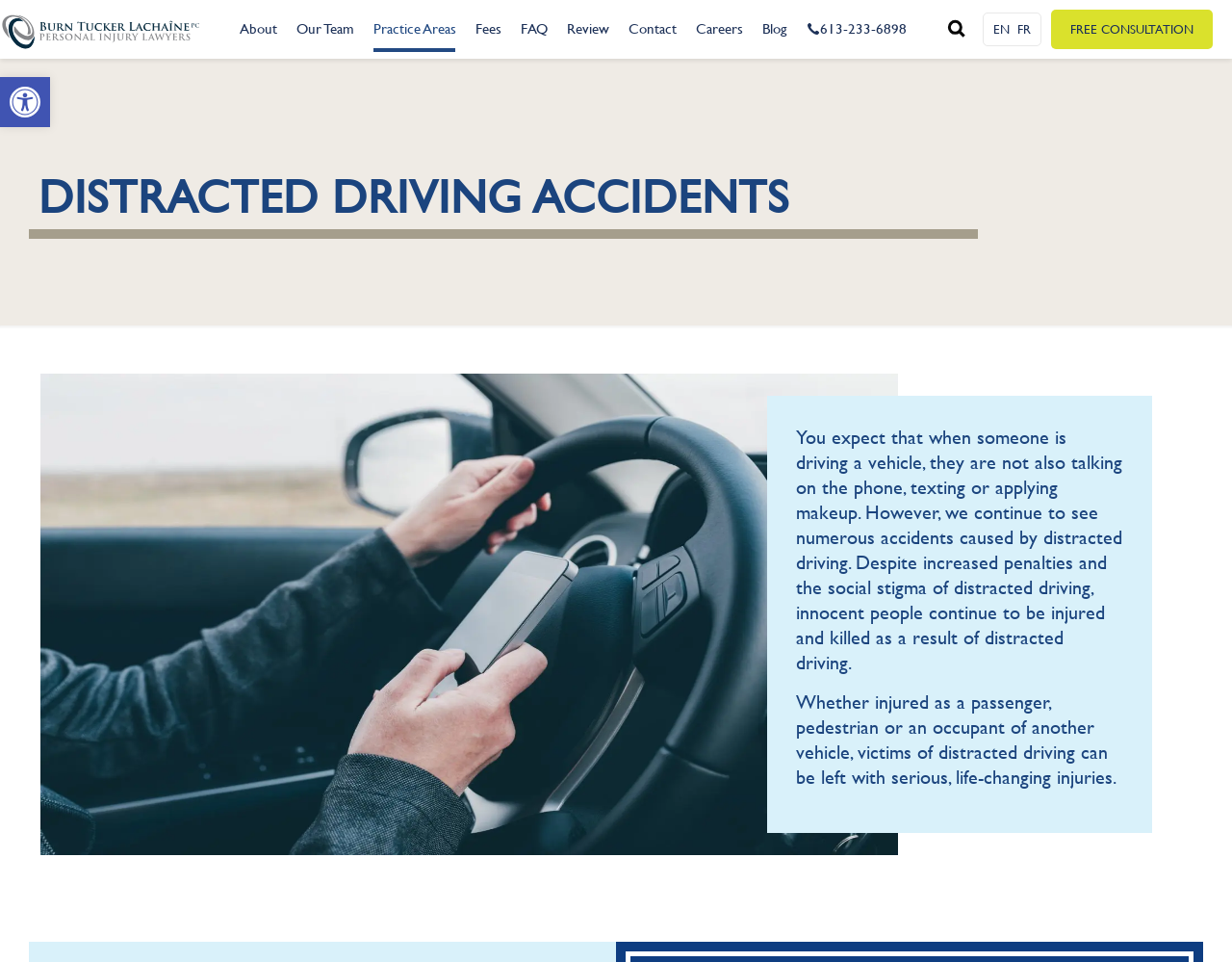Highlight the bounding box coordinates of the region I should click on to meet the following instruction: "Get a free consultation".

[0.853, 0.01, 0.984, 0.051]